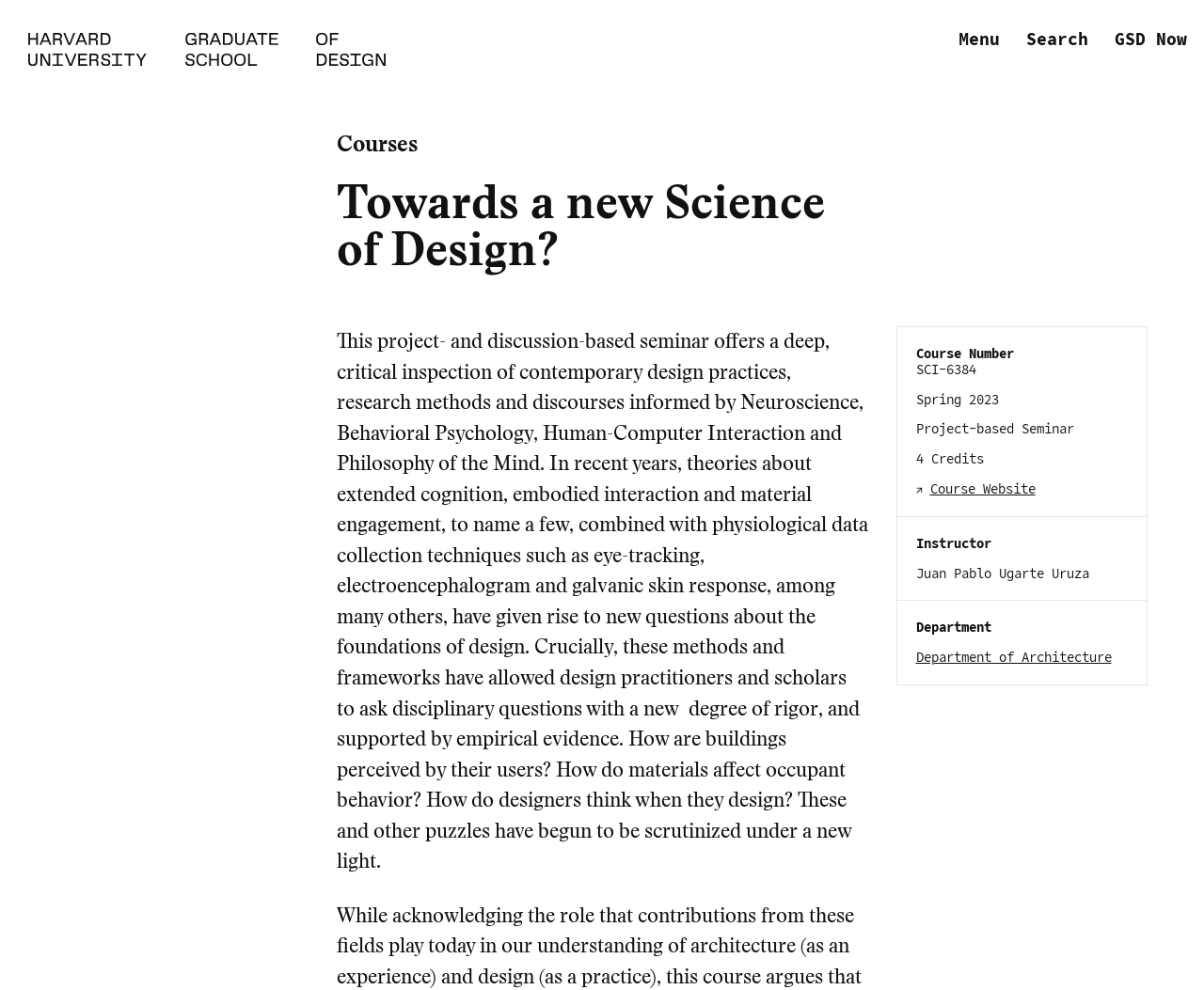Please answer the following question using a single word or phrase: 
What is the department of the instructor?

Department of Architecture